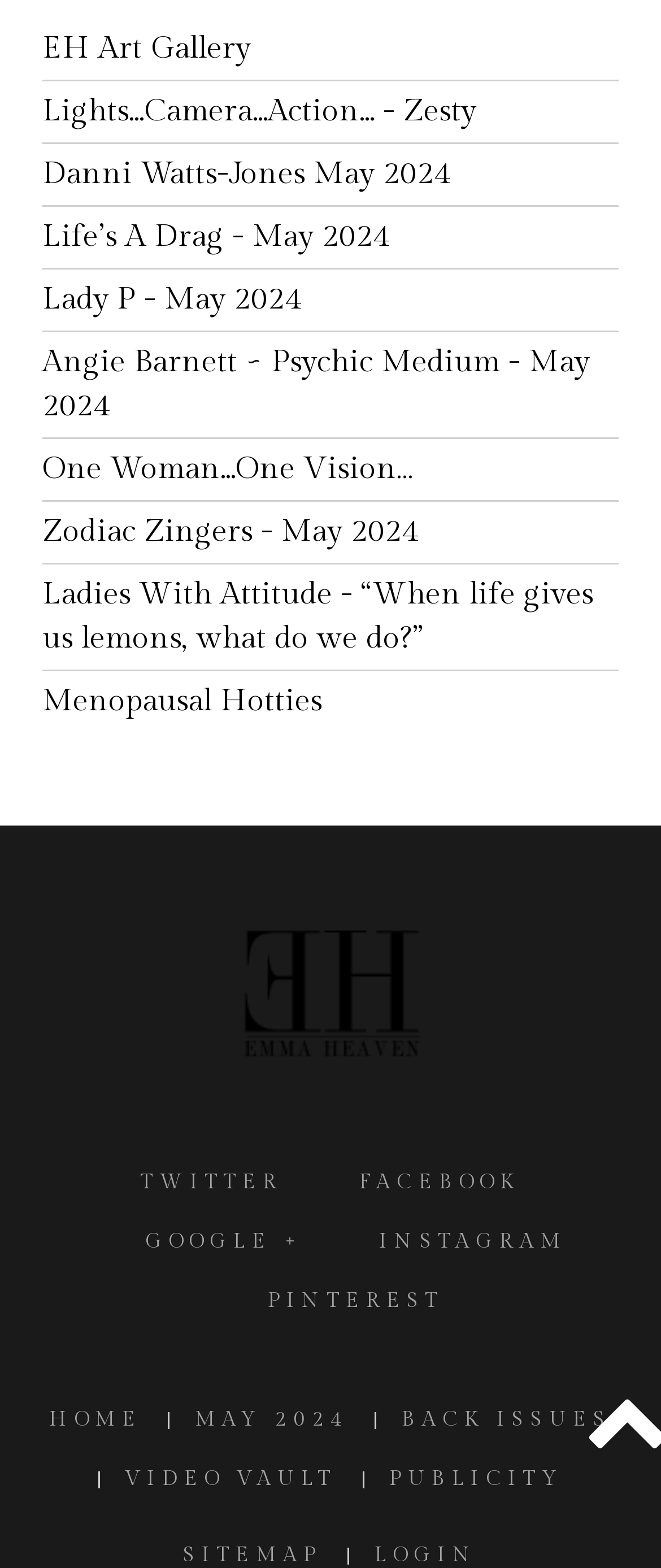Provide a brief response in the form of a single word or phrase:
Where is the 'VIDEO VAULT' link located?

Bottom of the page